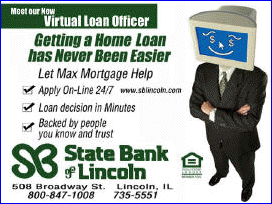Give a short answer to this question using one word or a phrase:
What is the address of the bank?

508 Broadway St., Lincoln, IL